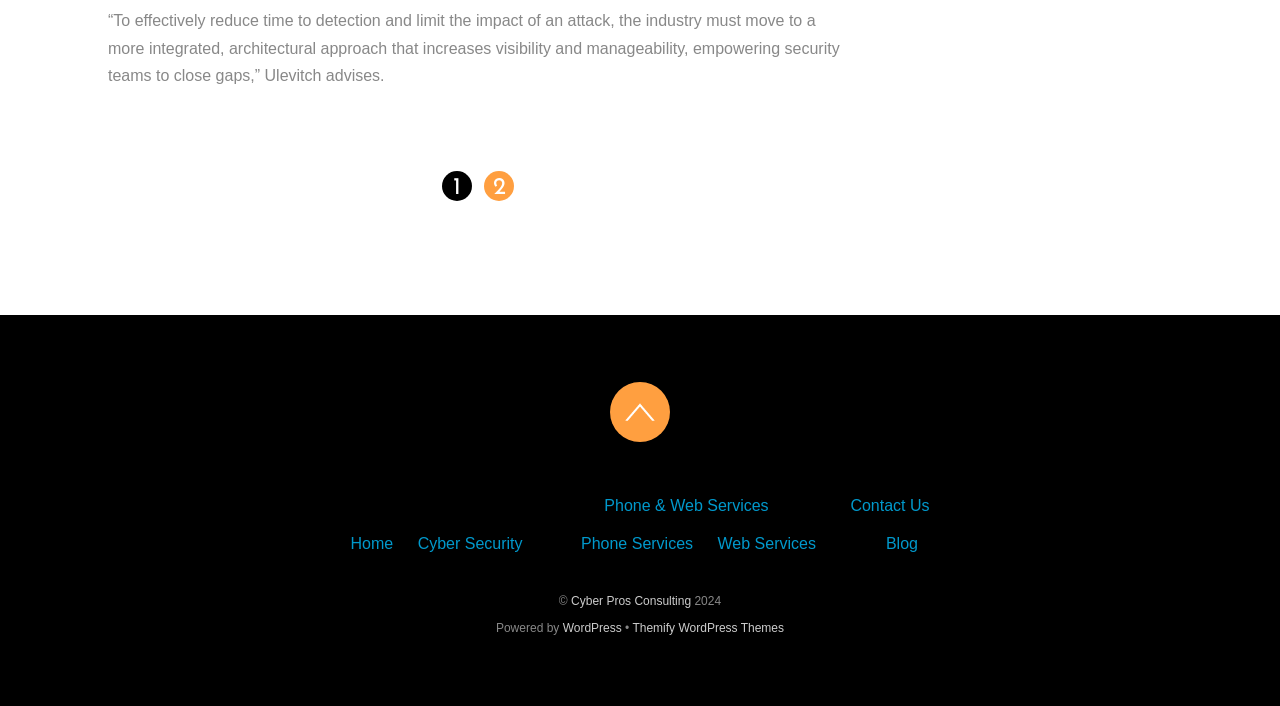What is the platform used to power the website?
Provide a detailed answer to the question using information from the image.

I looked at the bottom of the page and found the text 'Powered by WordPress'. This indicates that the website is powered by WordPress.